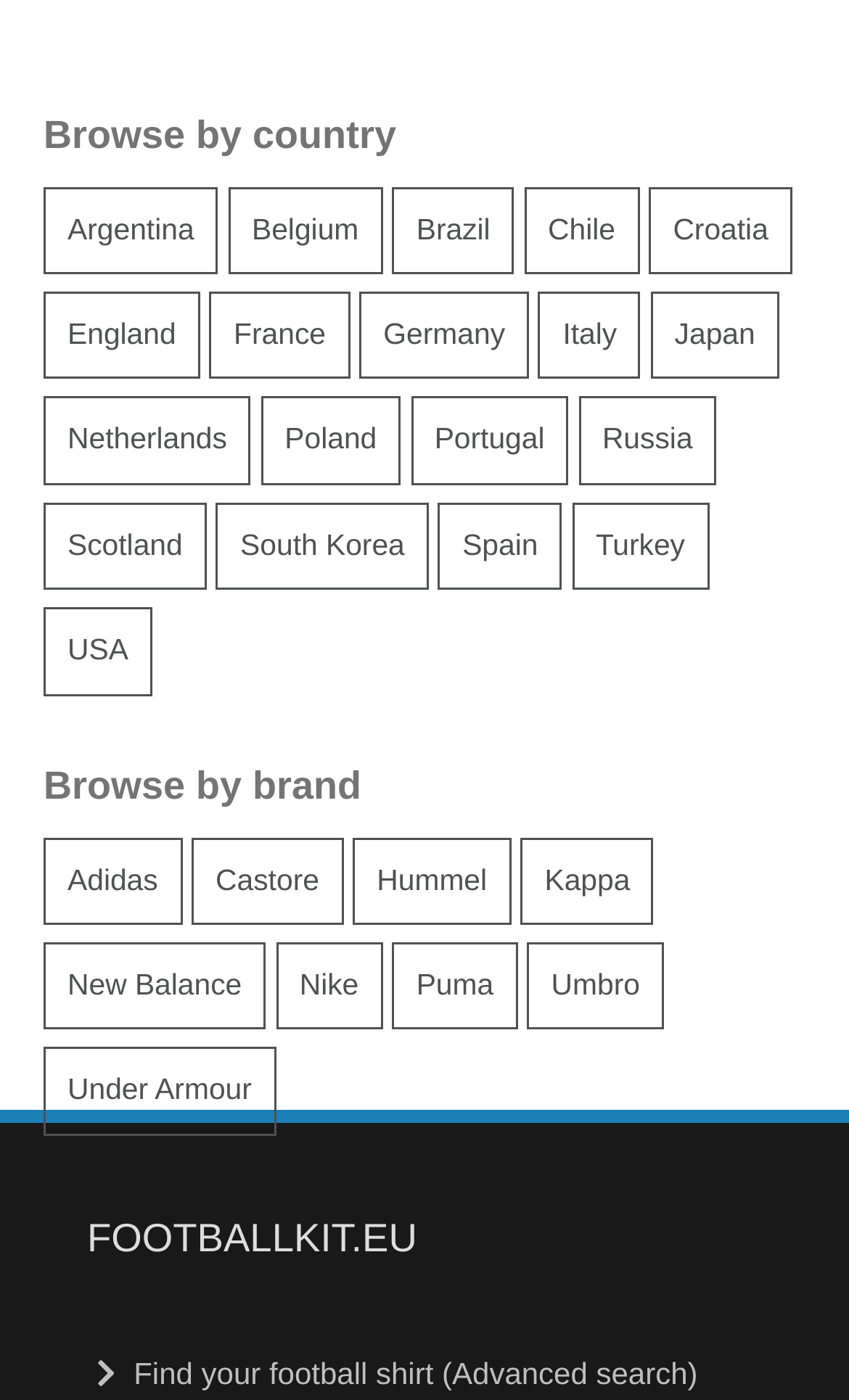Can you identify the bounding box coordinates of the clickable region needed to carry out this instruction: 'Browse by country Argentina'? The coordinates should be four float numbers within the range of 0 to 1, stated as [left, top, right, bottom].

[0.051, 0.133, 0.257, 0.196]